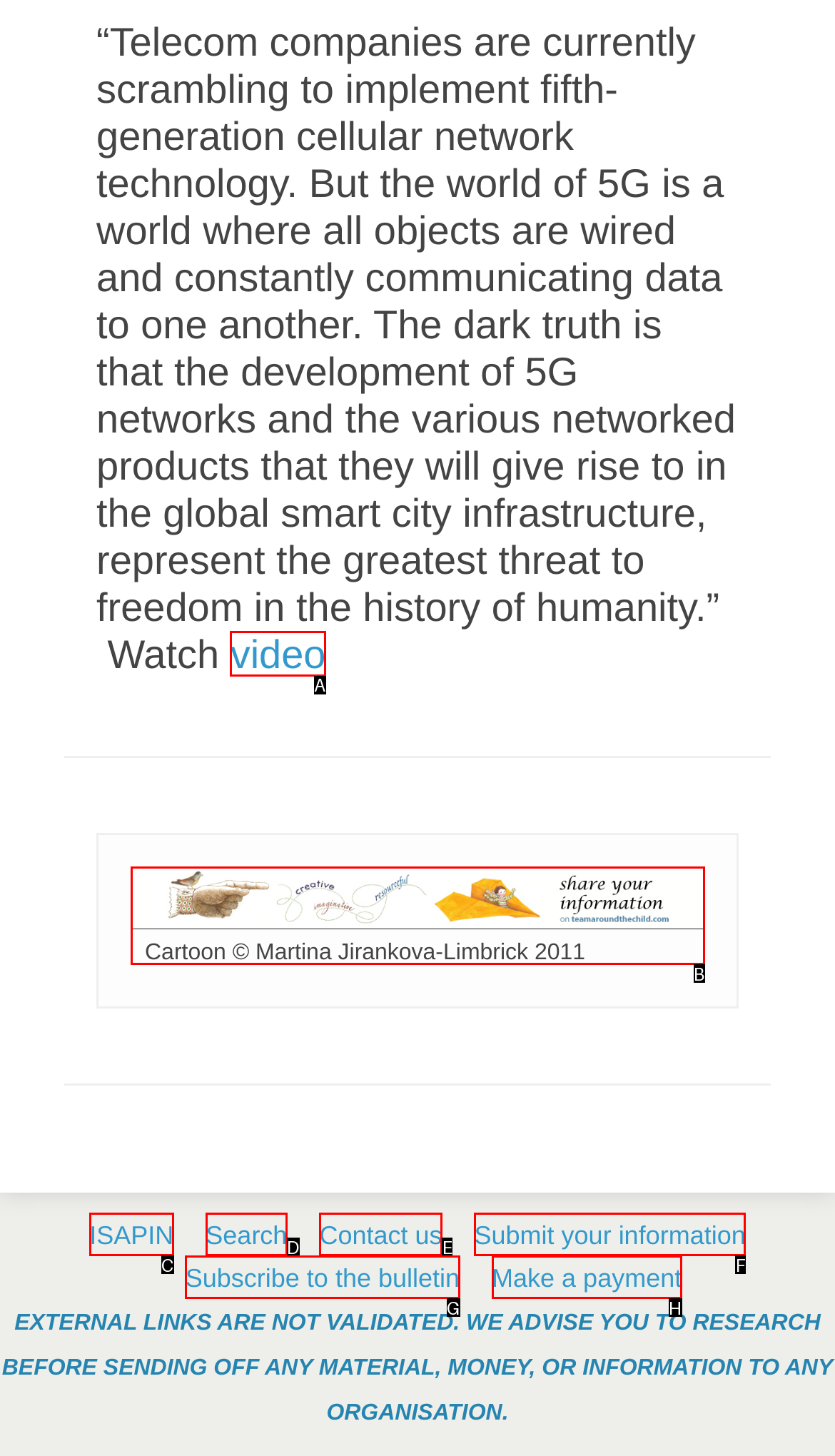Based on the description: Subscribe to the bulletin, select the HTML element that fits best. Provide the letter of the matching option.

G